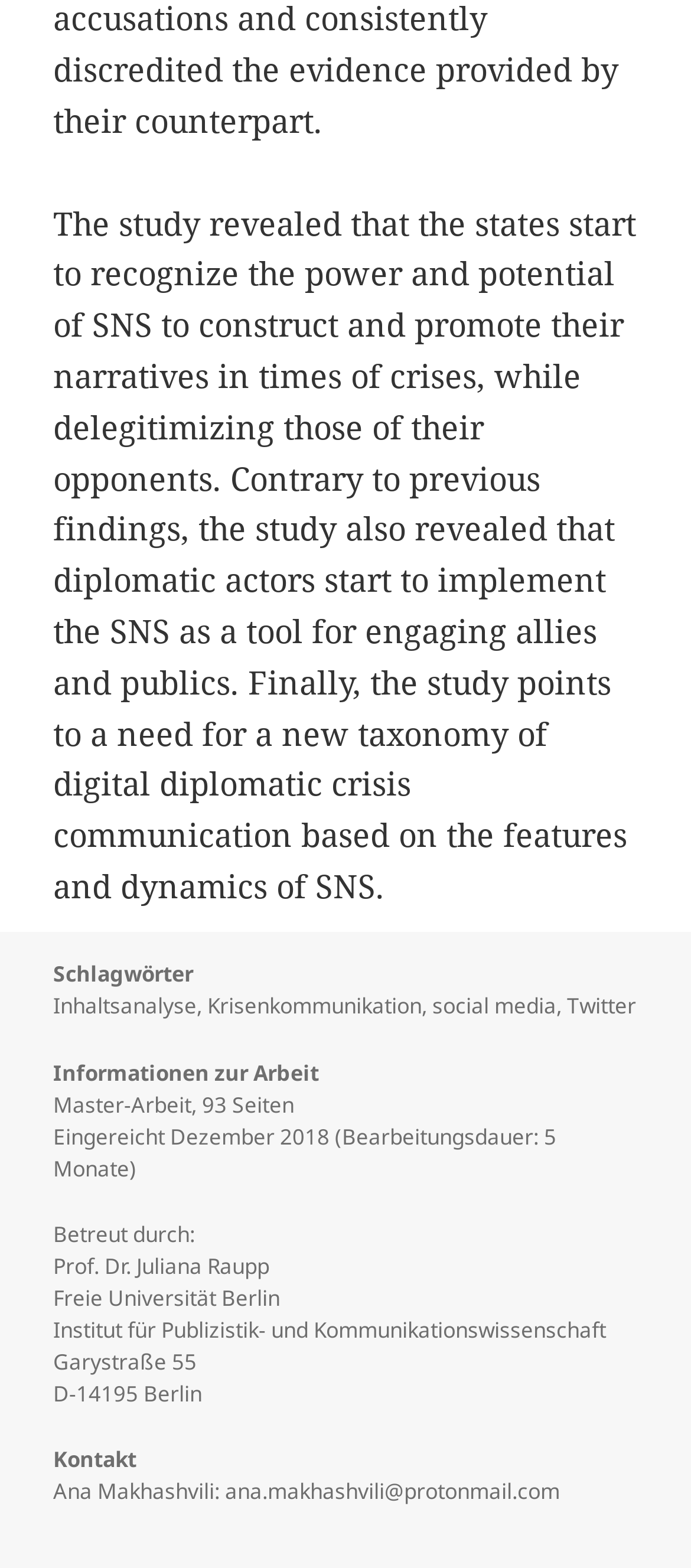Using the element description: "Juliana Raupp", determine the bounding box coordinates for the specified UI element. The coordinates should be four float numbers between 0 and 1, [left, top, right, bottom].

[0.197, 0.798, 0.39, 0.818]